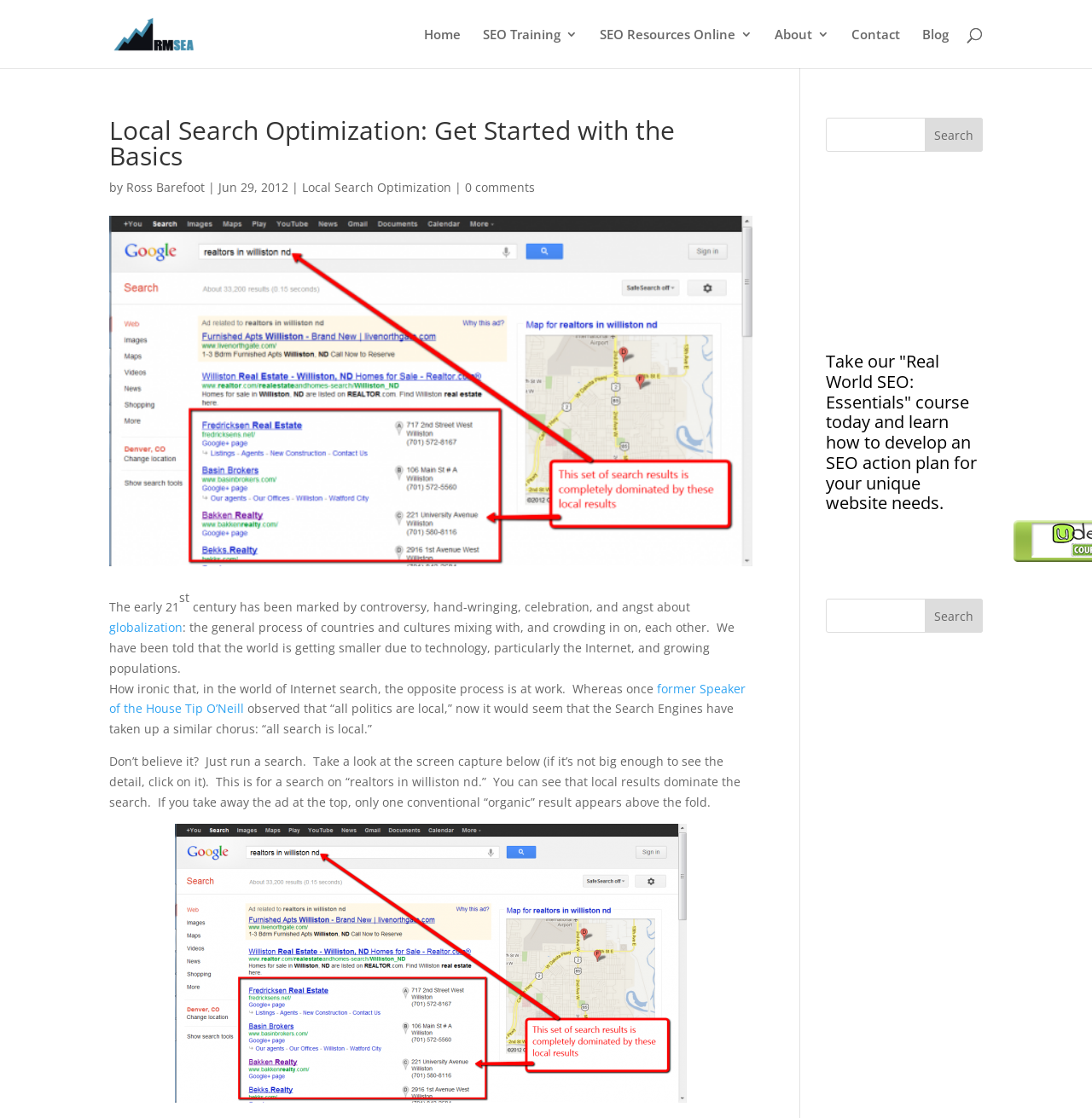Respond to the following question with a brief word or phrase:
What is the date of the article 'Local Search Optimization: Get Started with the Basics'?

Jun 29, 2012